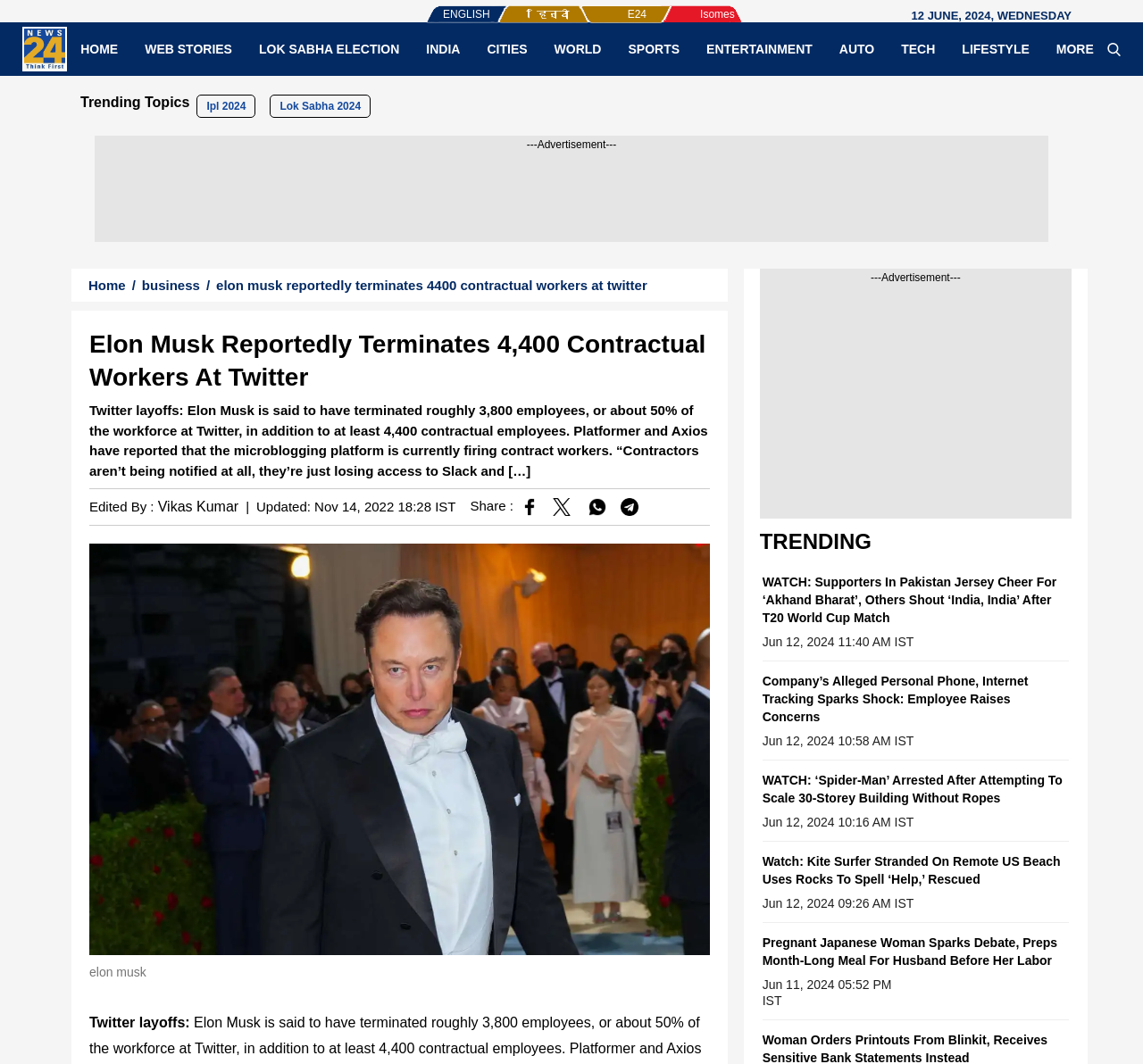Given the description: "Contact Us", determine the bounding box coordinates of the UI element. The coordinates should be formatted as four float numbers between 0 and 1, [left, top, right, bottom].

None